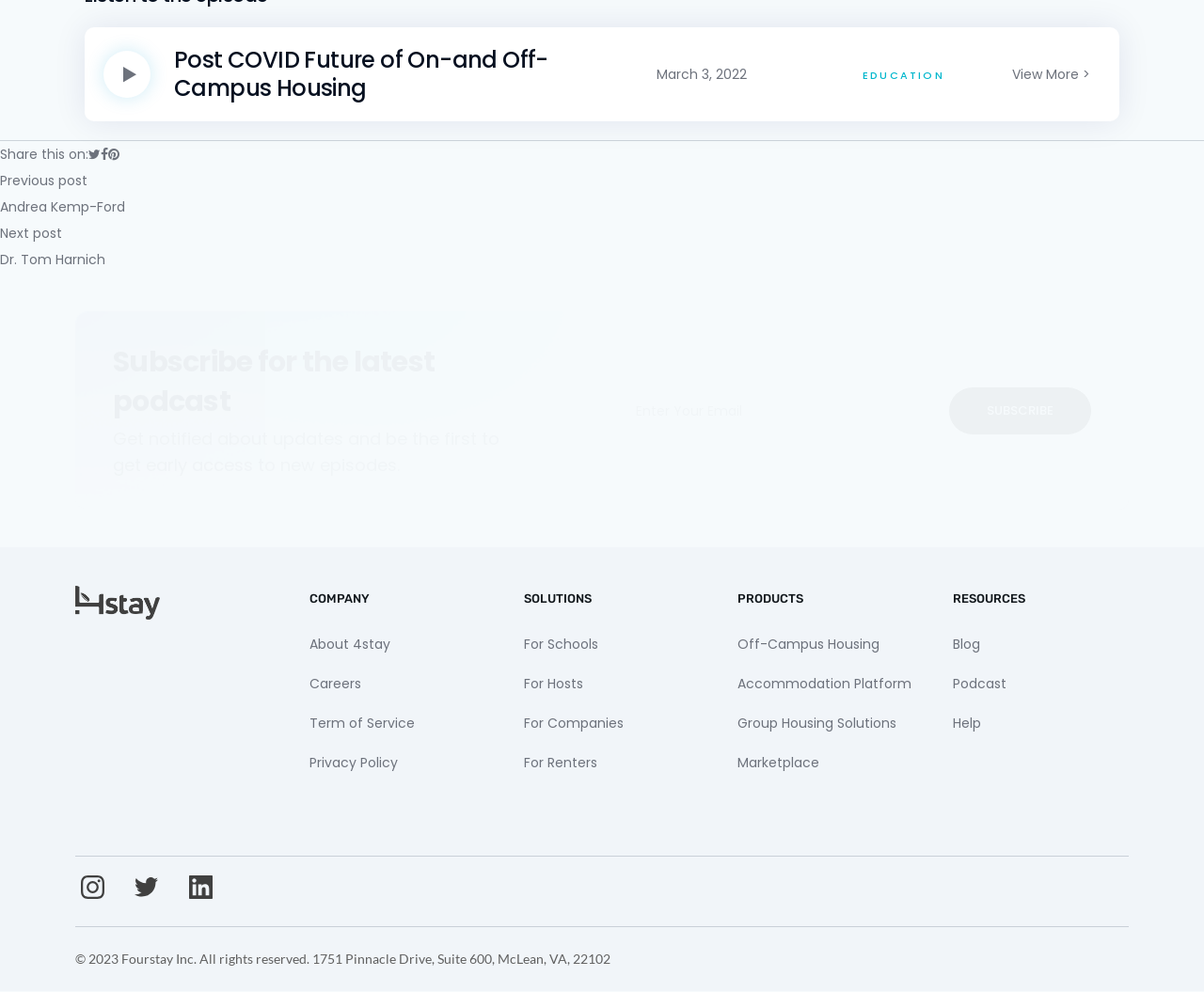Given the element description, predict the bounding box coordinates in the format (top-left x, top-left y, bottom-right x, bottom-right y). Make sure all values are between 0 and 1. Here is the element description: Education

[0.701, 0.062, 0.796, 0.086]